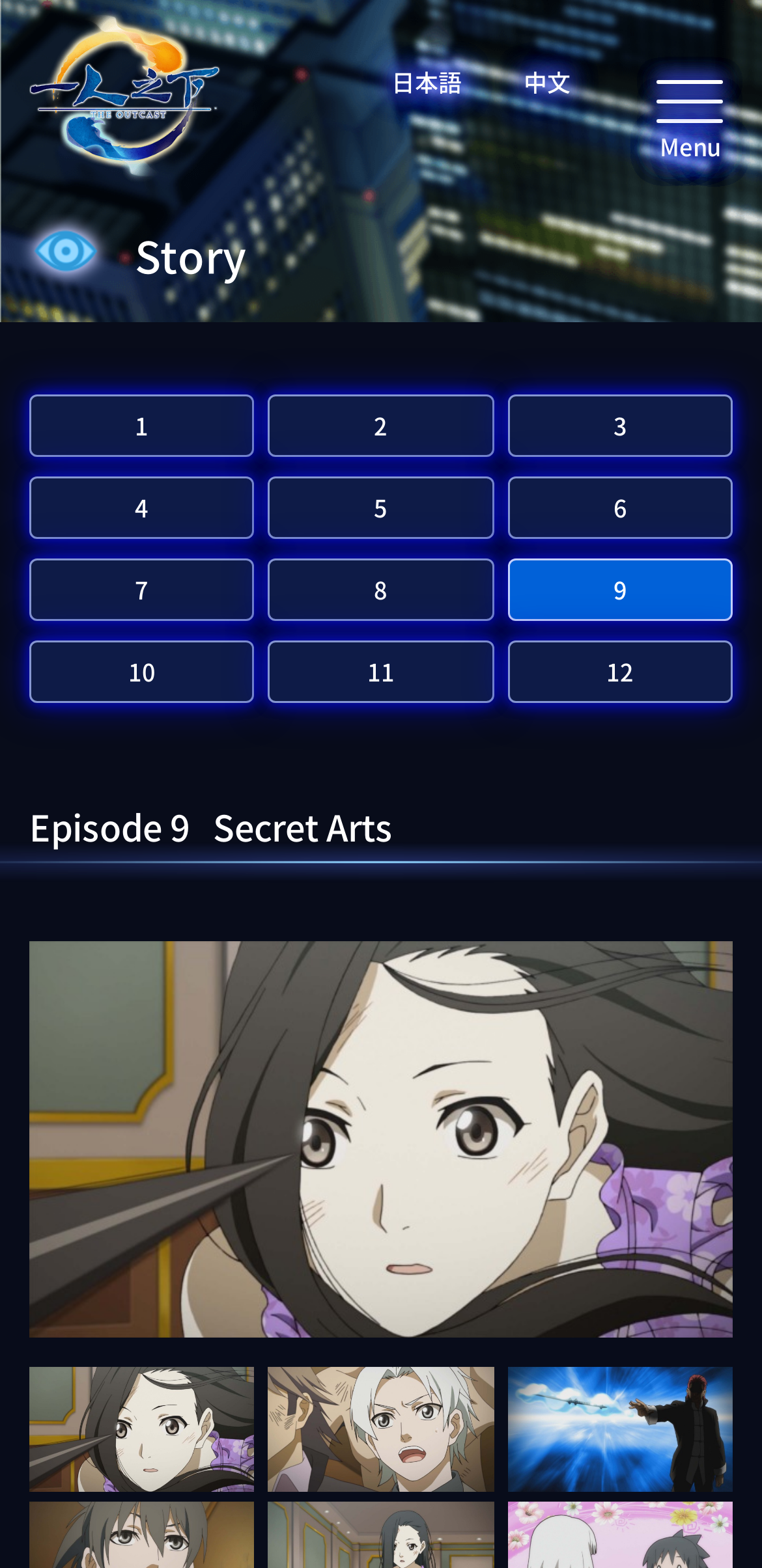Look at the image and answer the question in detail:
What is the position of the 'Menu' link?

The 'Menu' link is located at the top right of the webpage, with a bounding box coordinate of [0.862, 0.054, 0.949, 0.111], indicating its position.